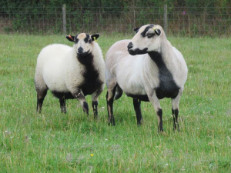Offer a detailed explanation of the image's components.

In the image, two Badger Face sheep stand together in a lush green field. On the left, a Torddu Badger Face ewe, characterized by her distinctive black face and white woolly body, gazes curiously at the viewer. Beside her, a Torwen Badger Face ewe displays a similar yet slightly different color pattern, with a lighter coat and a prominent black marking along the neck and face. The sheep exemplify the unique traits of this breed, which has been nurtured on the farm since the late 1990s. Surrounding them are the vibrant hues of grass and wildflowers, painting a tranquil pastoral scene. This image captures the essence of rearing Badger Face sheep, a process deeply rooted in traditional farming practices that emphasize natural feeding and care.